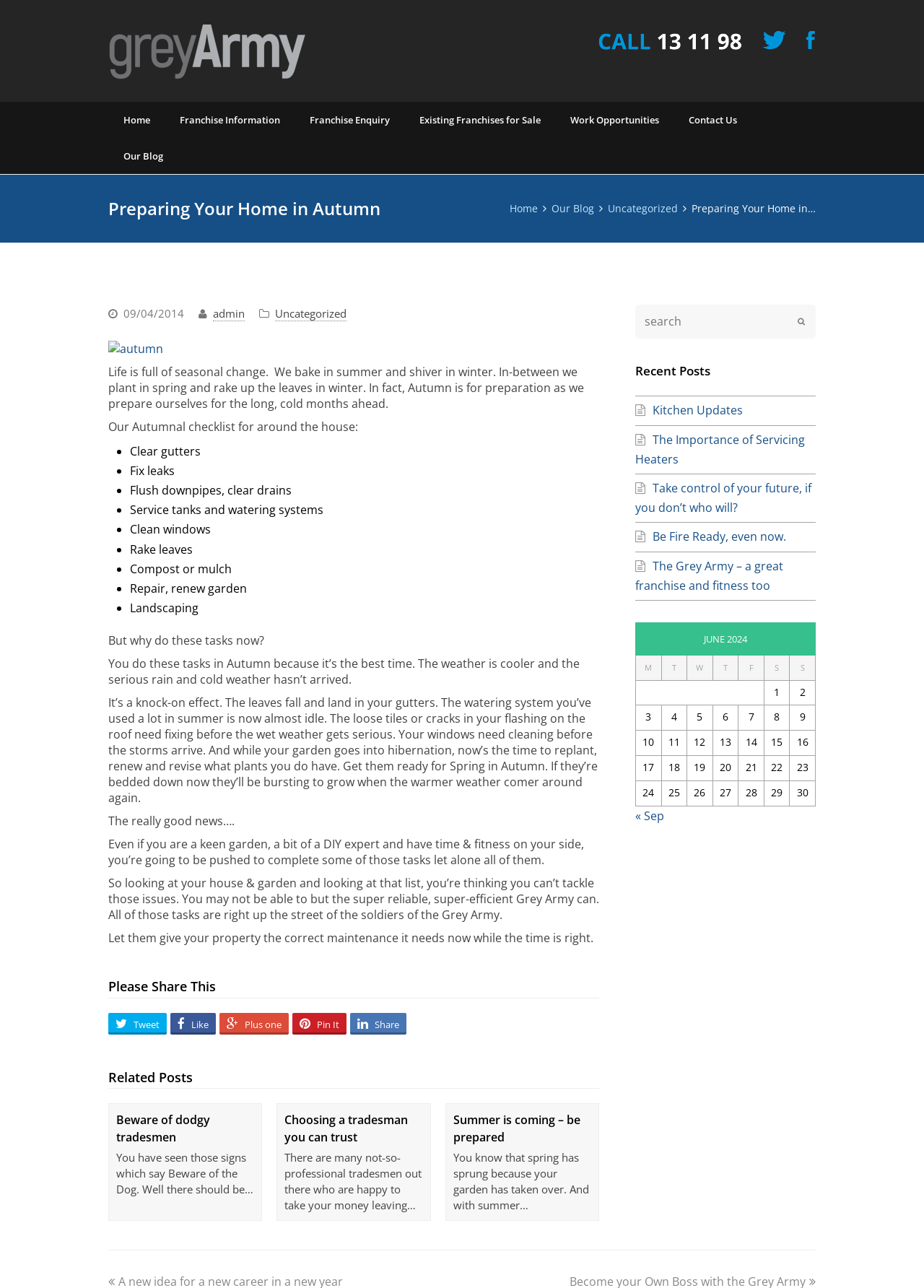What is the purpose of the tasks listed in the webpage?
Relying on the image, give a concise answer in one word or a brief phrase.

To prepare homes for winter